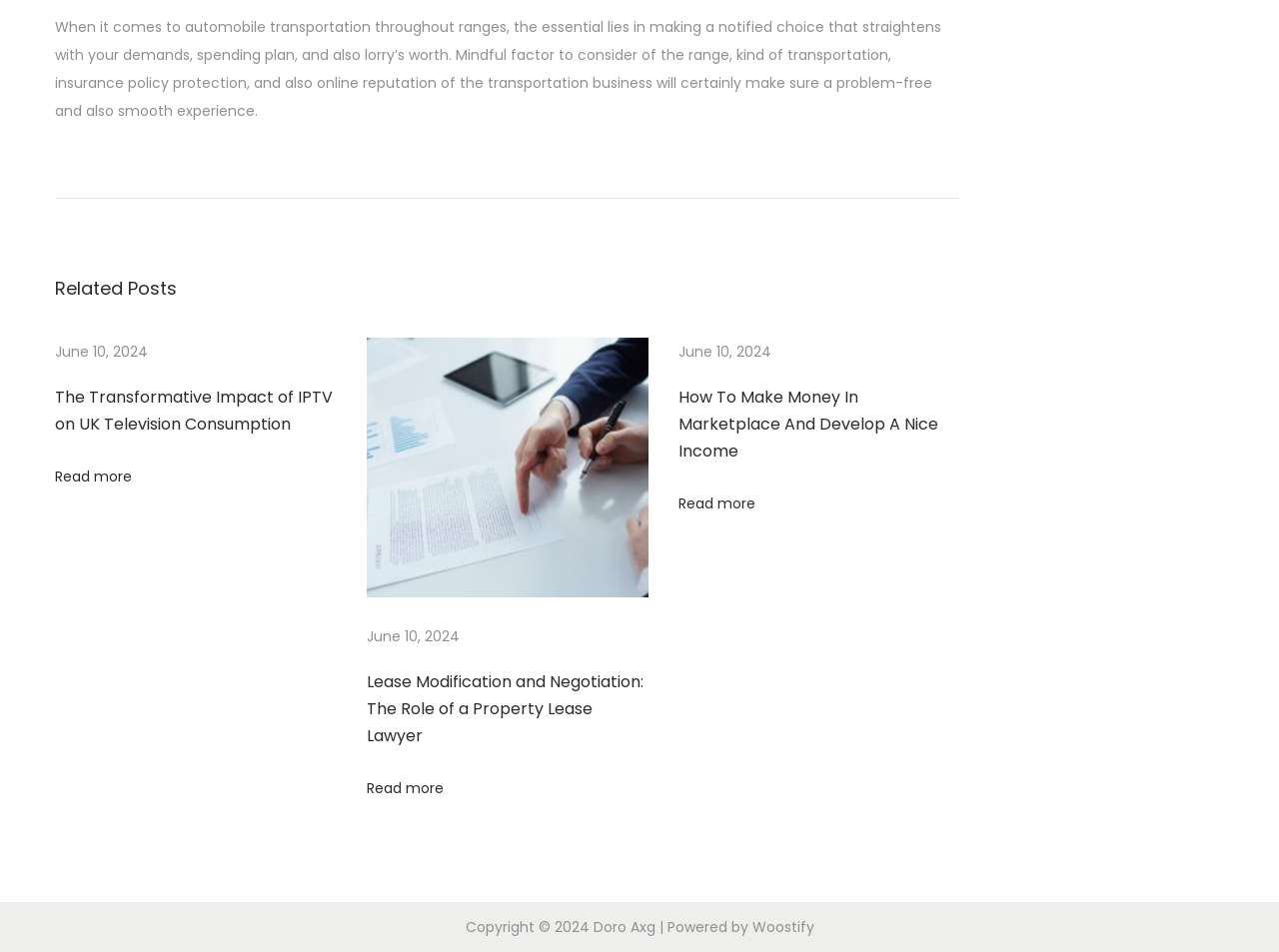Please locate the bounding box coordinates of the element's region that needs to be clicked to follow the instruction: "View How To Make Money In Marketplace And Develop A Nice Income". The bounding box coordinates should be provided as four float numbers between 0 and 1, i.e., [left, top, right, bottom].

[0.53, 0.405, 0.734, 0.486]